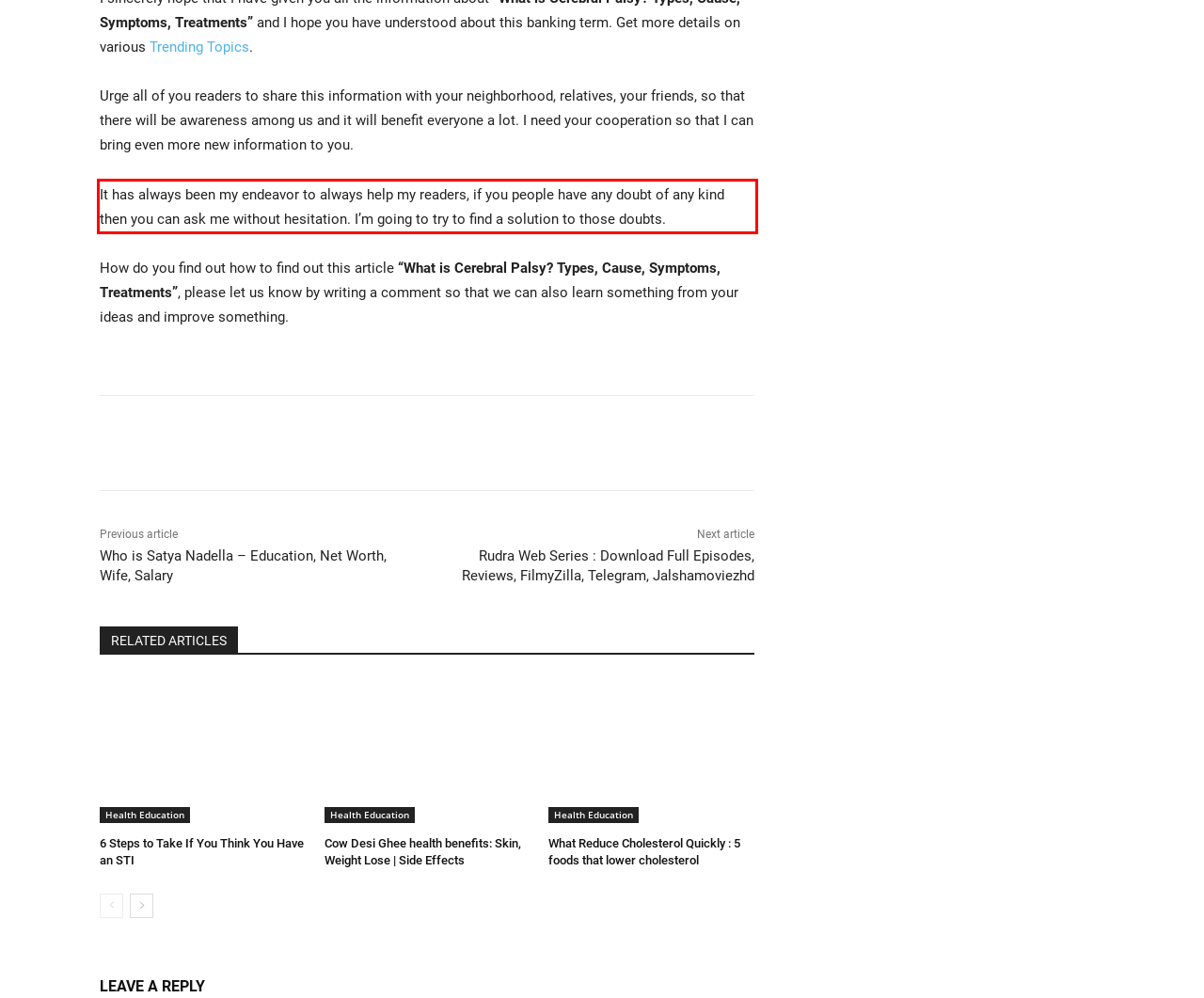You are provided with a webpage screenshot that includes a red rectangle bounding box. Extract the text content from within the bounding box using OCR.

It has always been my endeavor to always help my readers, if you people have any doubt of any kind then you can ask me without hesitation. I’m going to try to find a solution to those doubts.